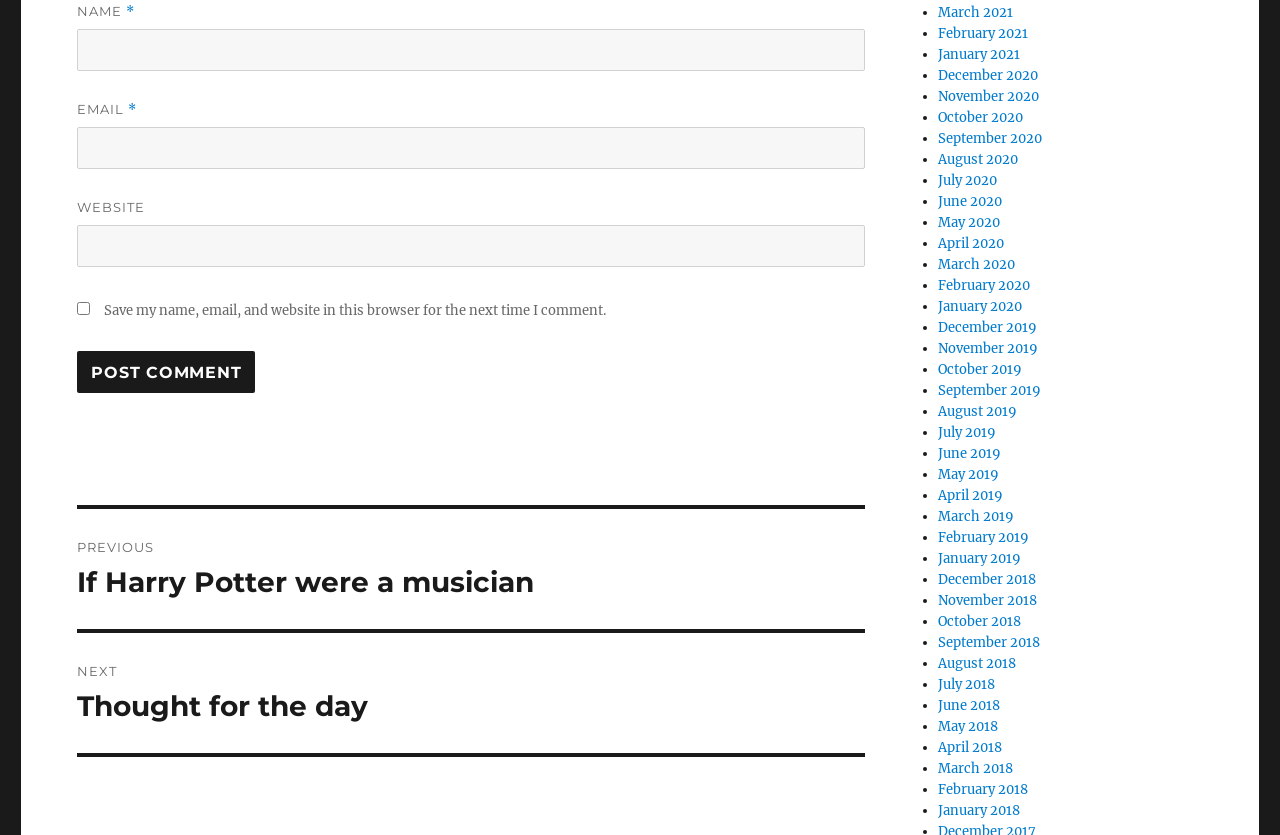Please give a succinct answer using a single word or phrase:
What is the function of the 'Post Comment' button?

Submit comment